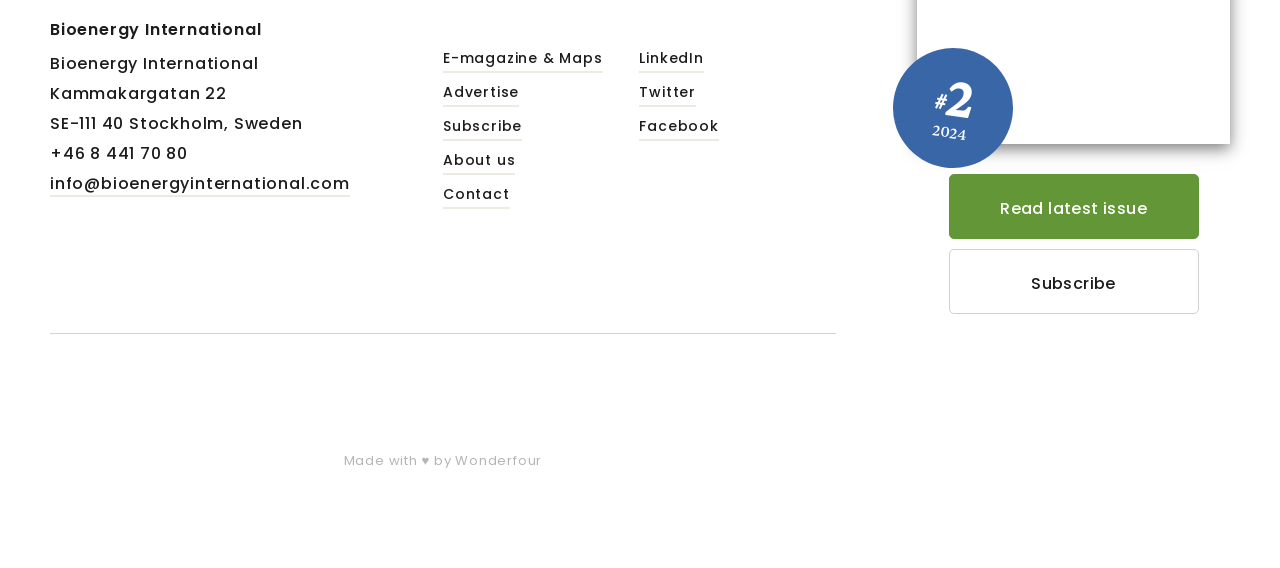Identify the bounding box coordinates of the part that should be clicked to carry out this instruction: "Follow Bioenergy International on LinkedIn".

[0.5, 0.087, 0.55, 0.128]